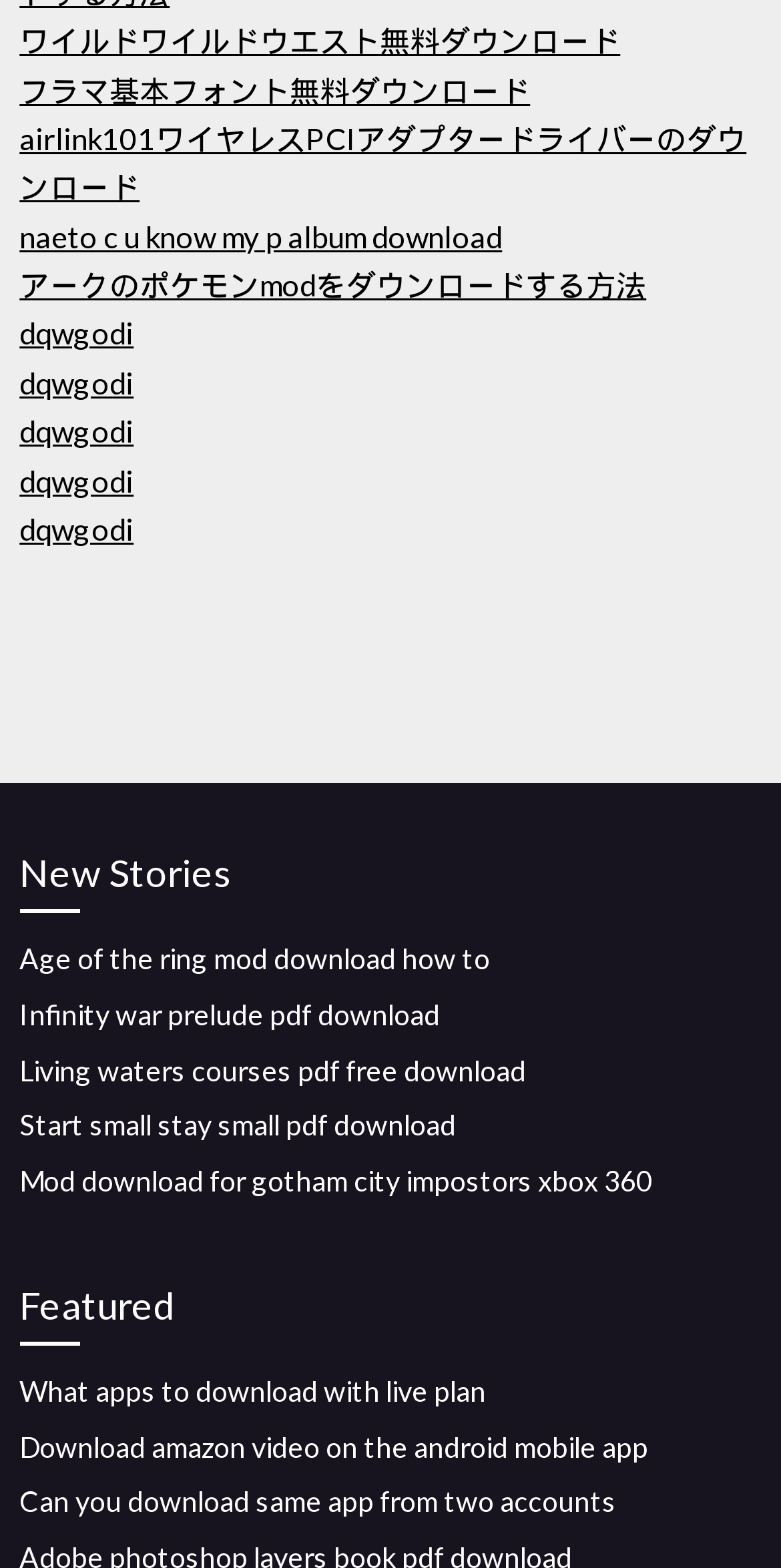Given the element description "dqwgodi", identify the bounding box of the corresponding UI element.

[0.025, 0.294, 0.171, 0.317]